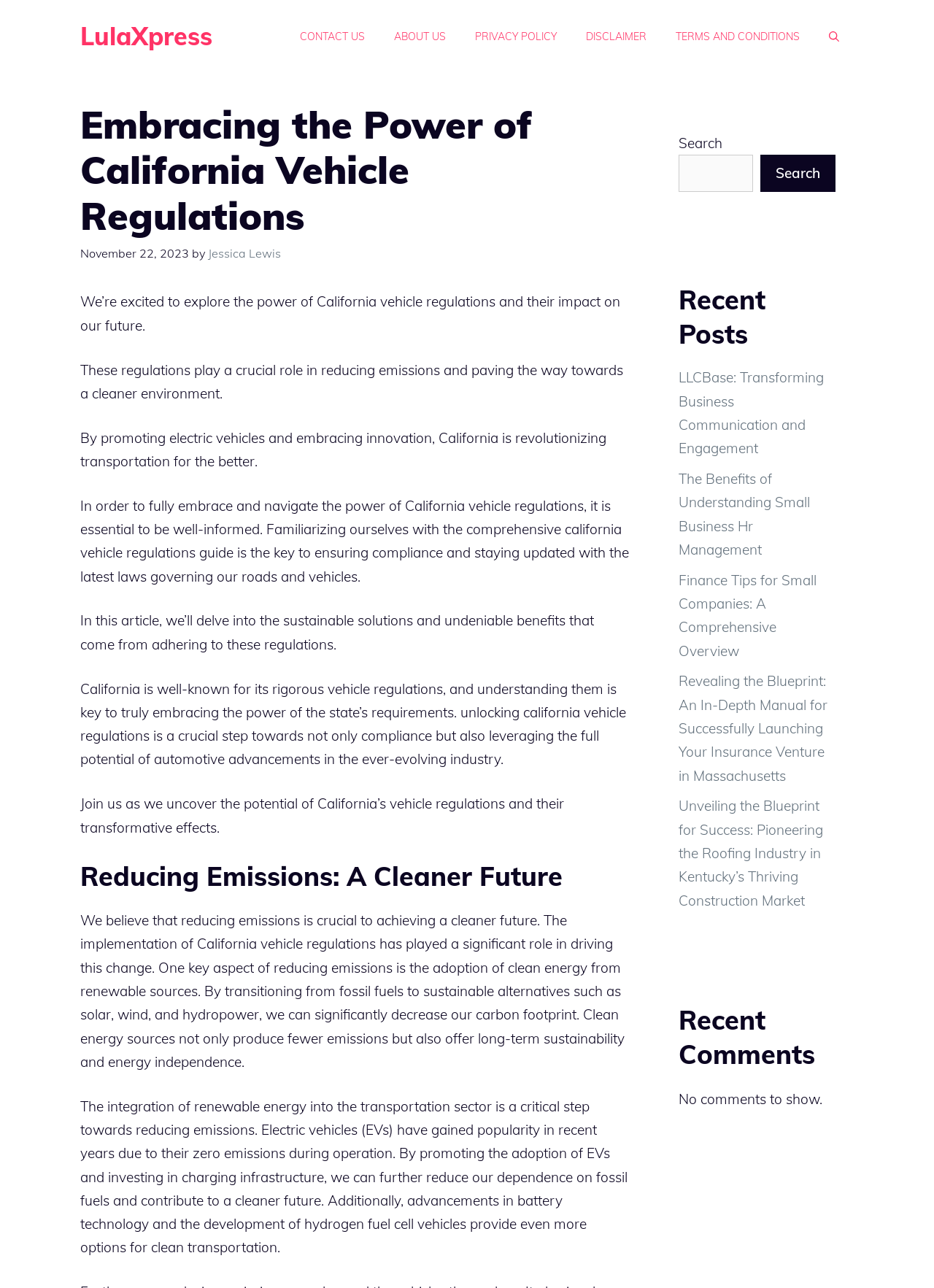Locate the bounding box coordinates of the element that should be clicked to fulfill the instruction: "Explore the 'Recent Posts' section".

[0.727, 0.22, 0.895, 0.273]